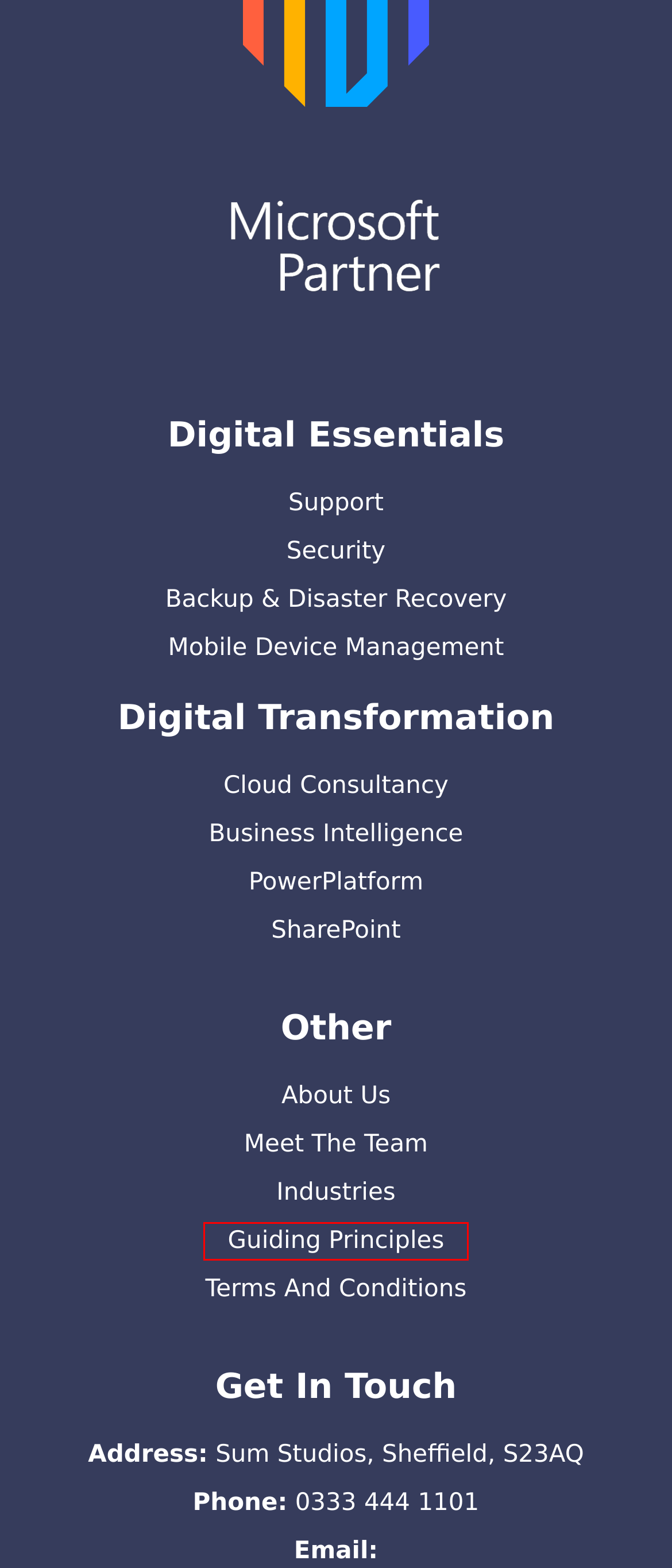Provided is a screenshot of a webpage with a red bounding box around an element. Select the most accurate webpage description for the page that appears after clicking the highlighted element. Here are the candidates:
A. Cloud Consultancy - 1101
B. Guiding Principles - 1101
C. Industry - 1101
D. Security - 1101
E. About - 1101
F. Disaster Recovery - 1101
G. Business Intelligence - 1101
H. Mobile Device Security - 1101

B